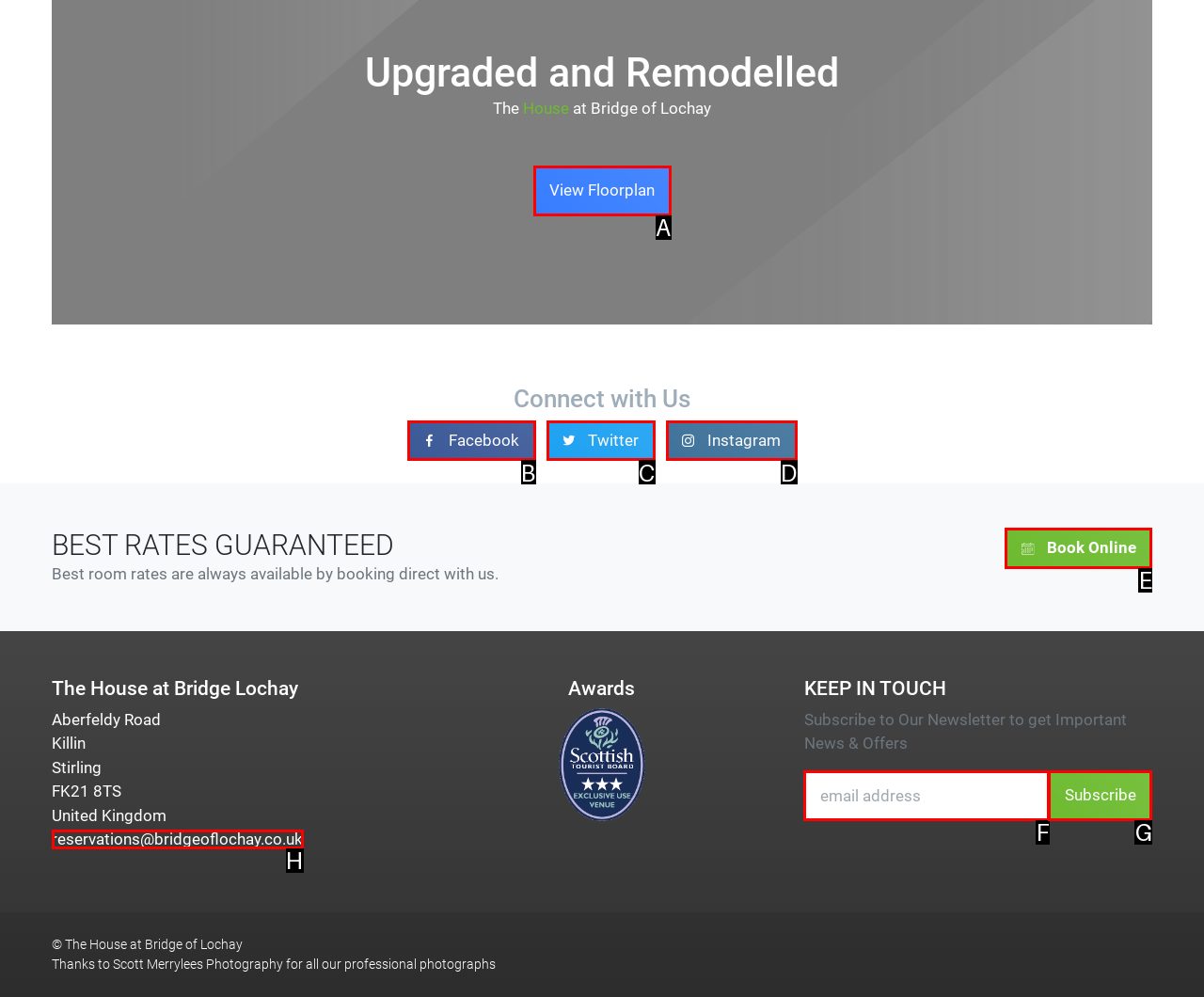Identify the HTML element that corresponds to the description: Twitter Provide the letter of the correct option directly.

C